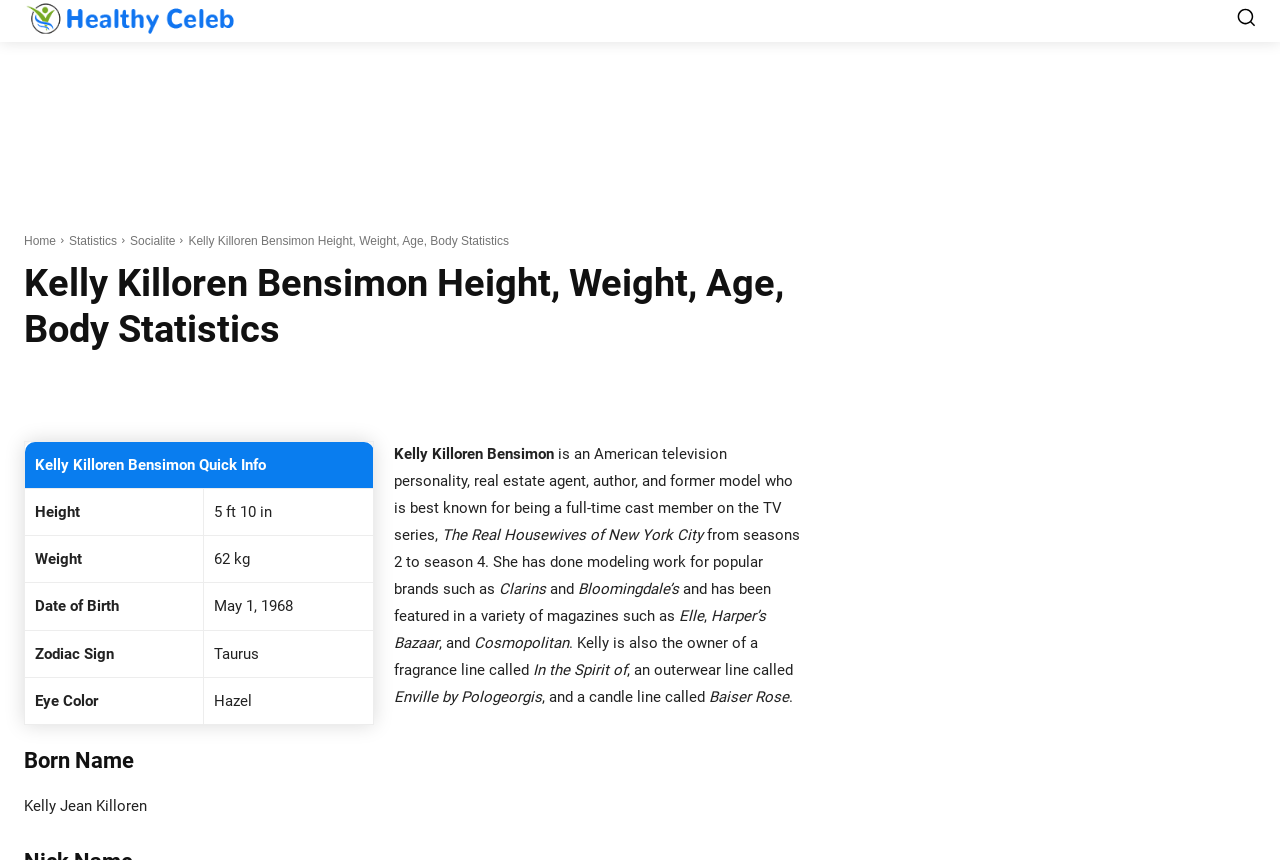Carefully observe the image and respond to the question with a detailed answer:
What is Kelly Killoren Bensimon's occupation?

The answer can be found in the paragraph on the webpage, which describes Kelly Killoren Bensimon as an American television personality, real estate agent, author, and former model.